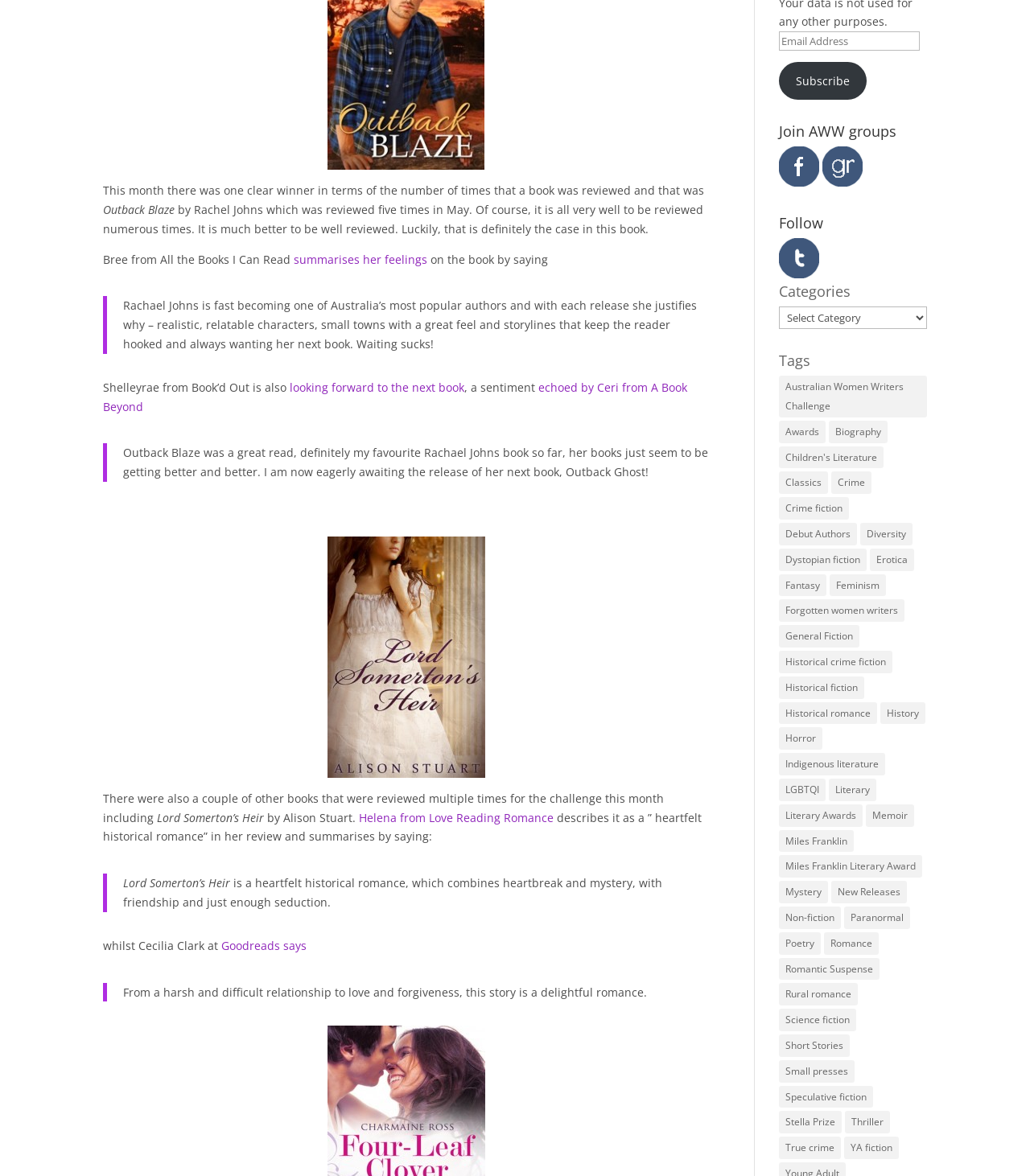Given the webpage screenshot and the description, determine the bounding box coordinates (top-left x, top-left y, bottom-right x, bottom-right y) that define the location of the UI element matching this description: Helena from Love Reading Romance

[0.348, 0.688, 0.538, 0.701]